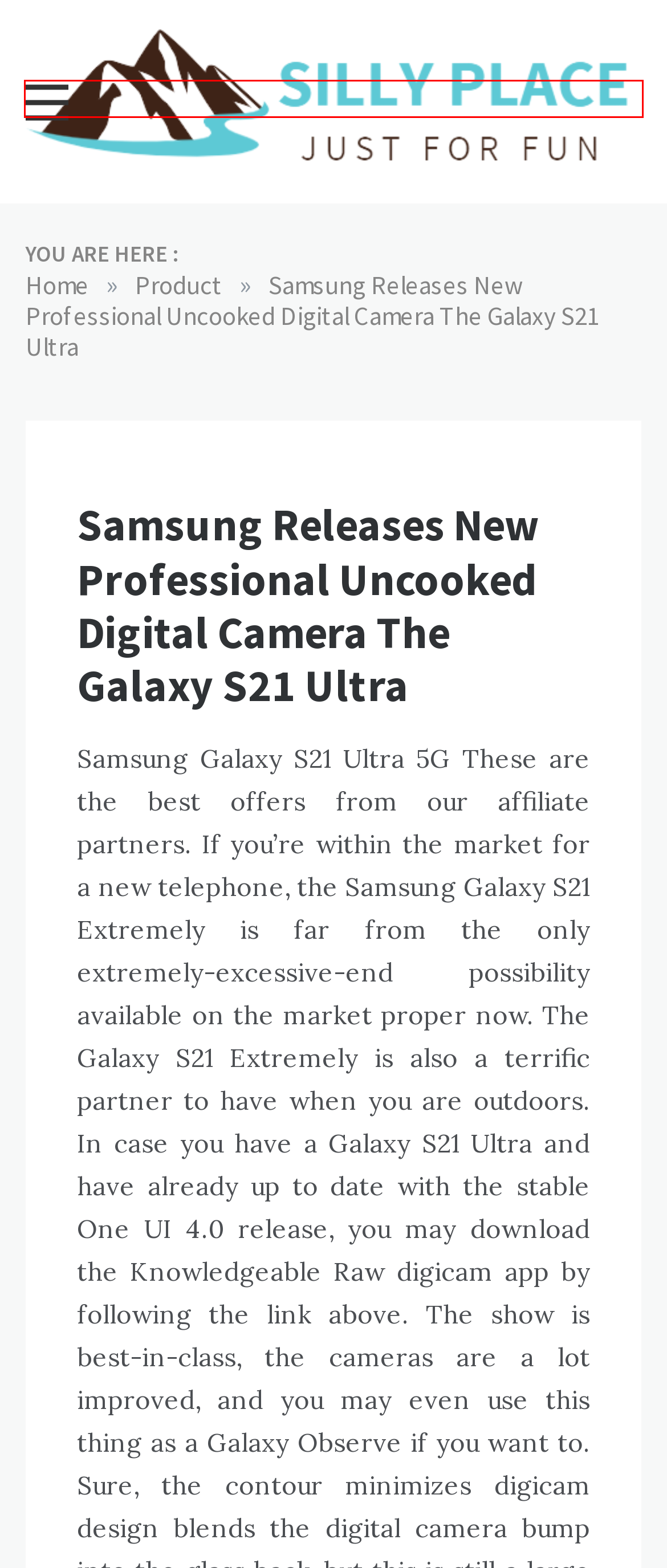Given a screenshot of a webpage with a red rectangle bounding box around a UI element, select the best matching webpage description for the new webpage that appears after clicking the highlighted element. The candidate descriptions are:
A. Fashion – Silly Place
B. Tech – Silly Place
C. Product – Silly Place
D. Unlock the Vaults of Wealth Dewa89’s Casino Adventure Awaits – Silly Place
E. Silly Place – Just For Fun
F. Buy Mobile Phones & Accessories Online | Sangeetha Mobiles
G. Business – Silly Place
H. Game – Silly Place

E